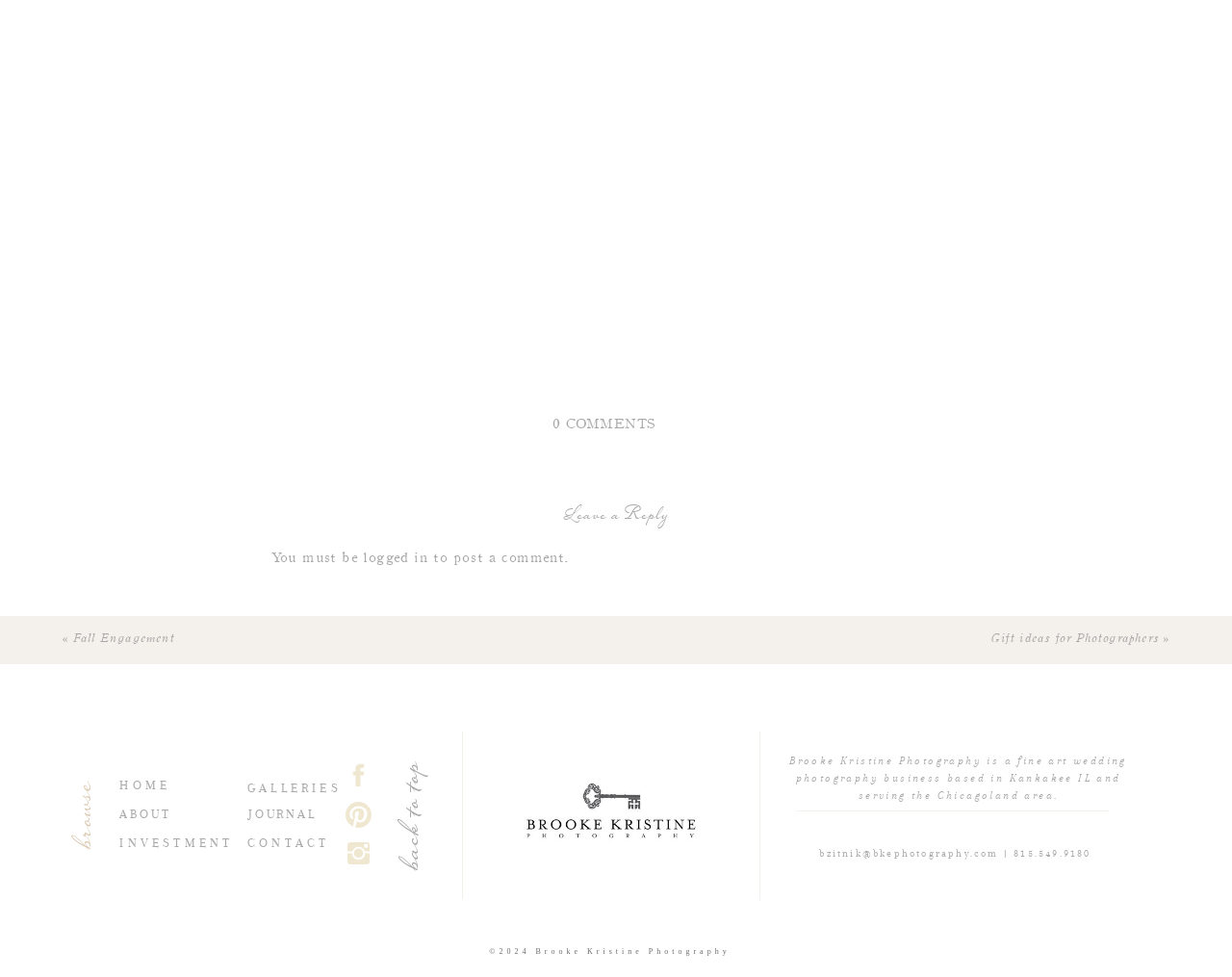Pinpoint the bounding box coordinates of the clickable area necessary to execute the following instruction: "Click on 'back to top'". The coordinates should be given as four float numbers between 0 and 1, namely [left, top, right, bottom].

[0.309, 0.746, 0.361, 0.923]